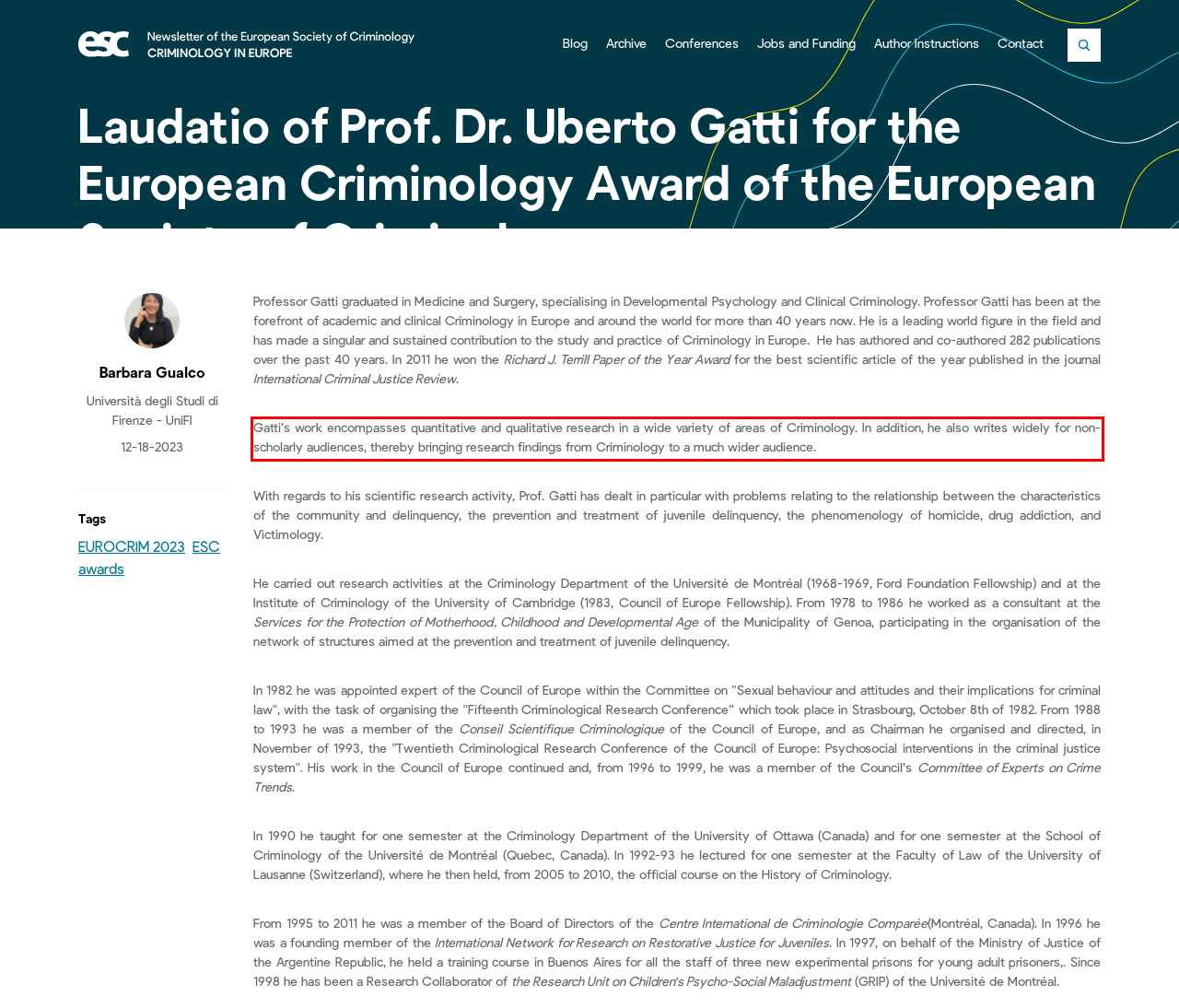You are provided with a screenshot of a webpage that includes a red bounding box. Extract and generate the text content found within the red bounding box.

Gatti’s work encompasses quantitative and qualitative research in a wide variety of areas of Criminology. In addition, he also writes widely for non-scholarly audiences, thereby bringing research findings from Criminology to a much wider audience.